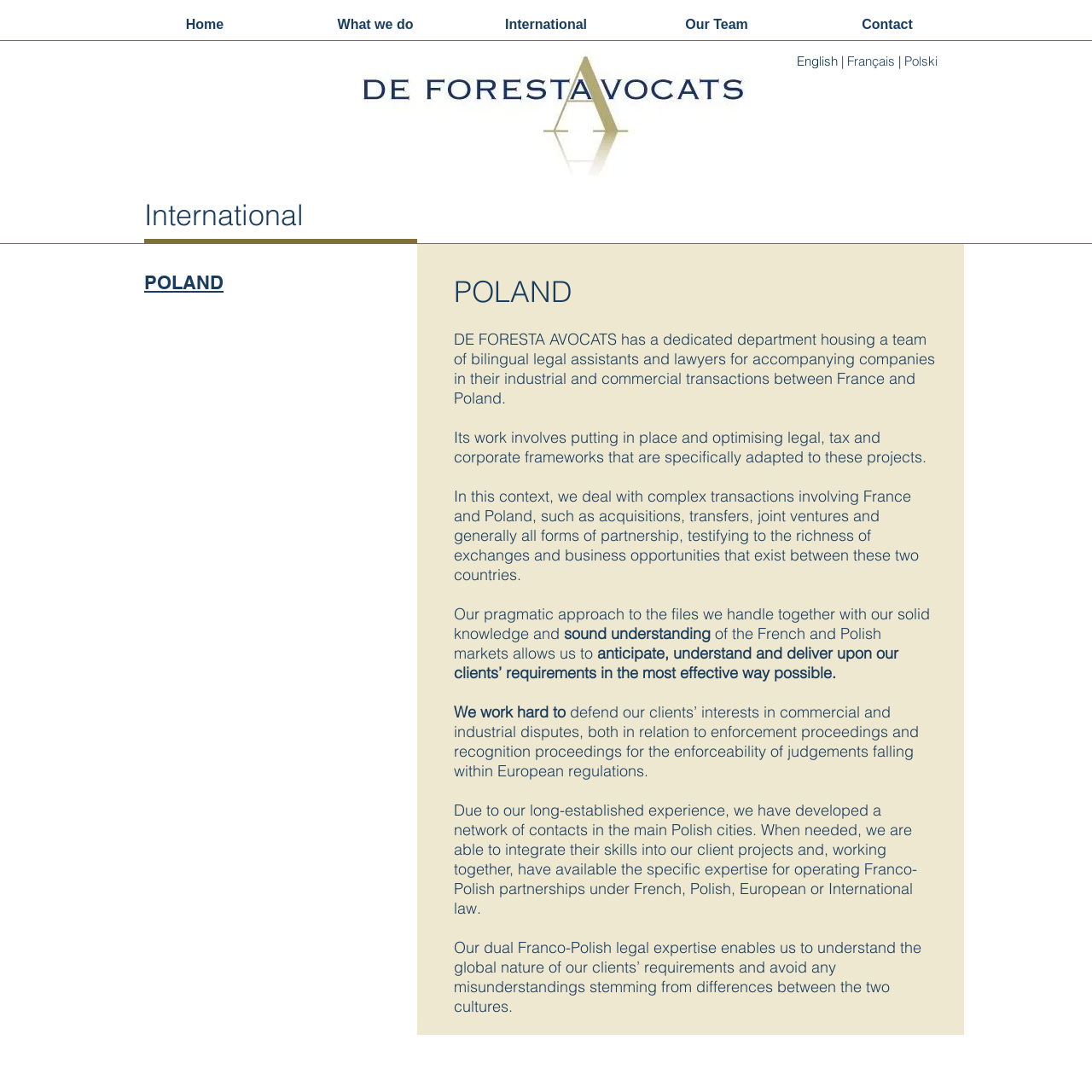Locate the bounding box coordinates of the region to be clicked to comply with the following instruction: "Click on Home". The coordinates must be four float numbers between 0 and 1, in the form [left, top, right, bottom].

[0.127, 0.009, 0.248, 0.037]